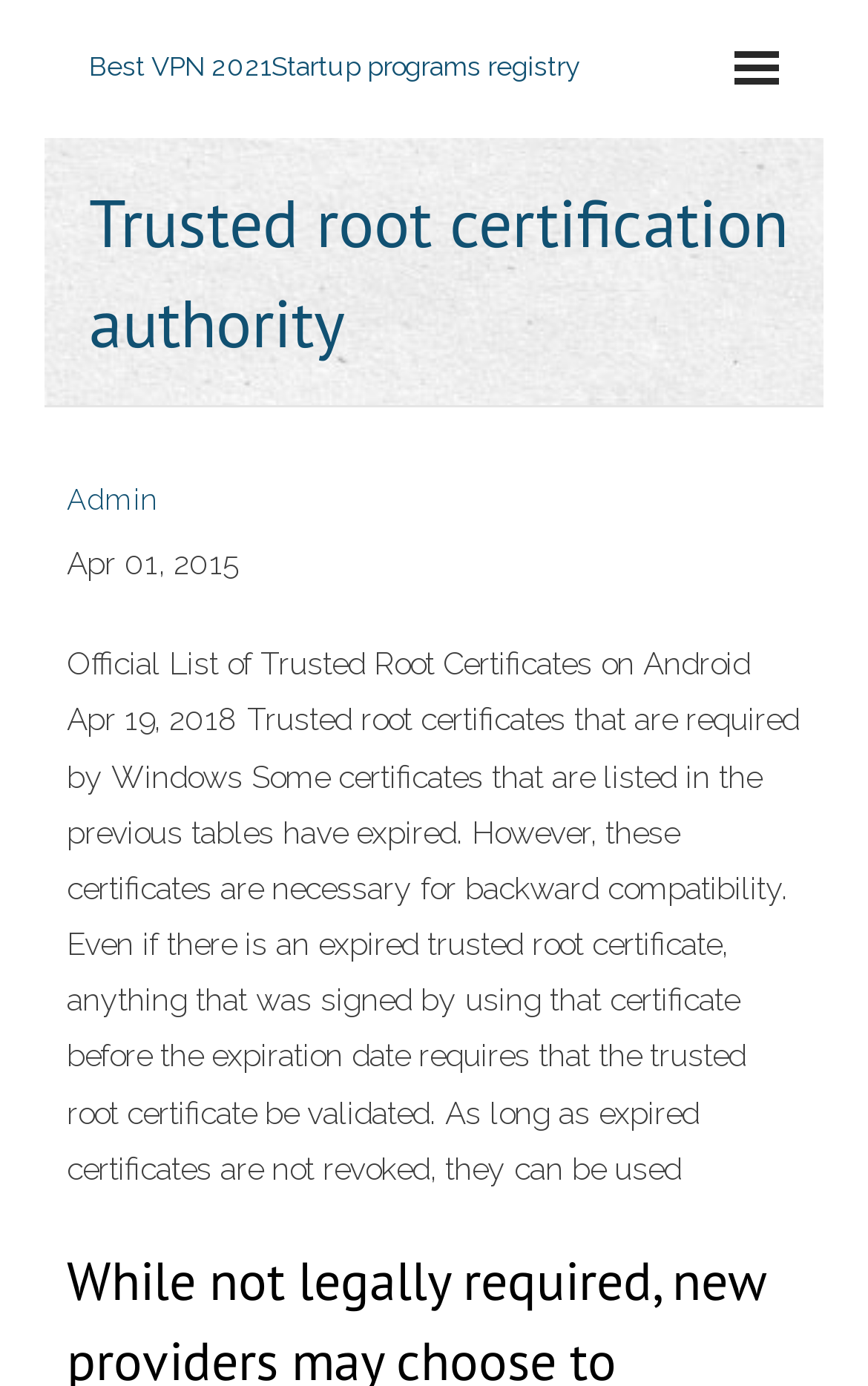What is the relationship between expired certificates and revocation?
Answer the question with just one word or phrase using the image.

Expired certificates are not revoked